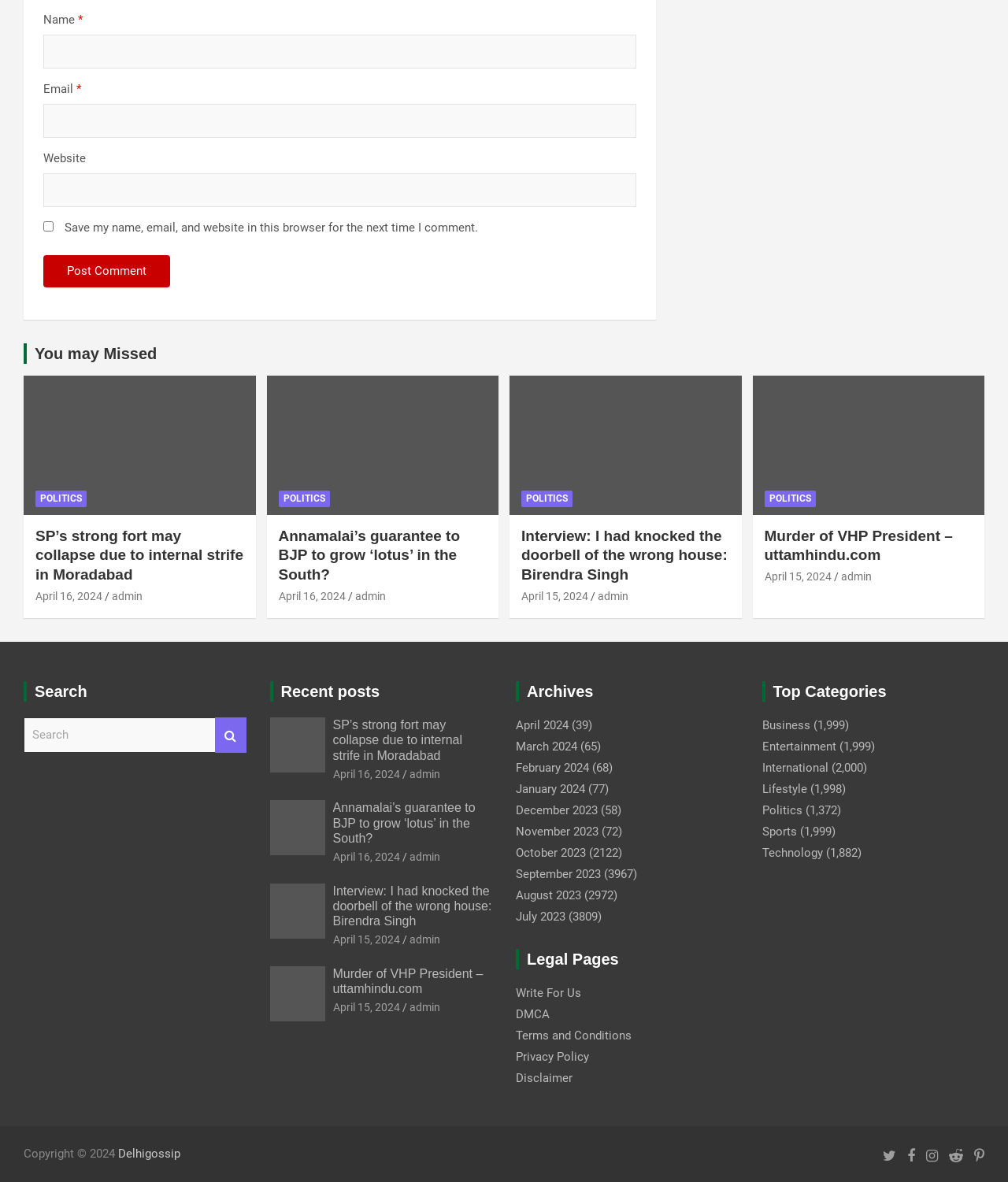Using the image as a reference, answer the following question in as much detail as possible:
What is the purpose of the 'Archives' section?

The 'Archives' section has links to months and years, such as 'April 2024' and 'March 2024', with numbers in parentheses. This suggests that the purpose of the 'Archives' section is to allow users to access articles from past months and years.